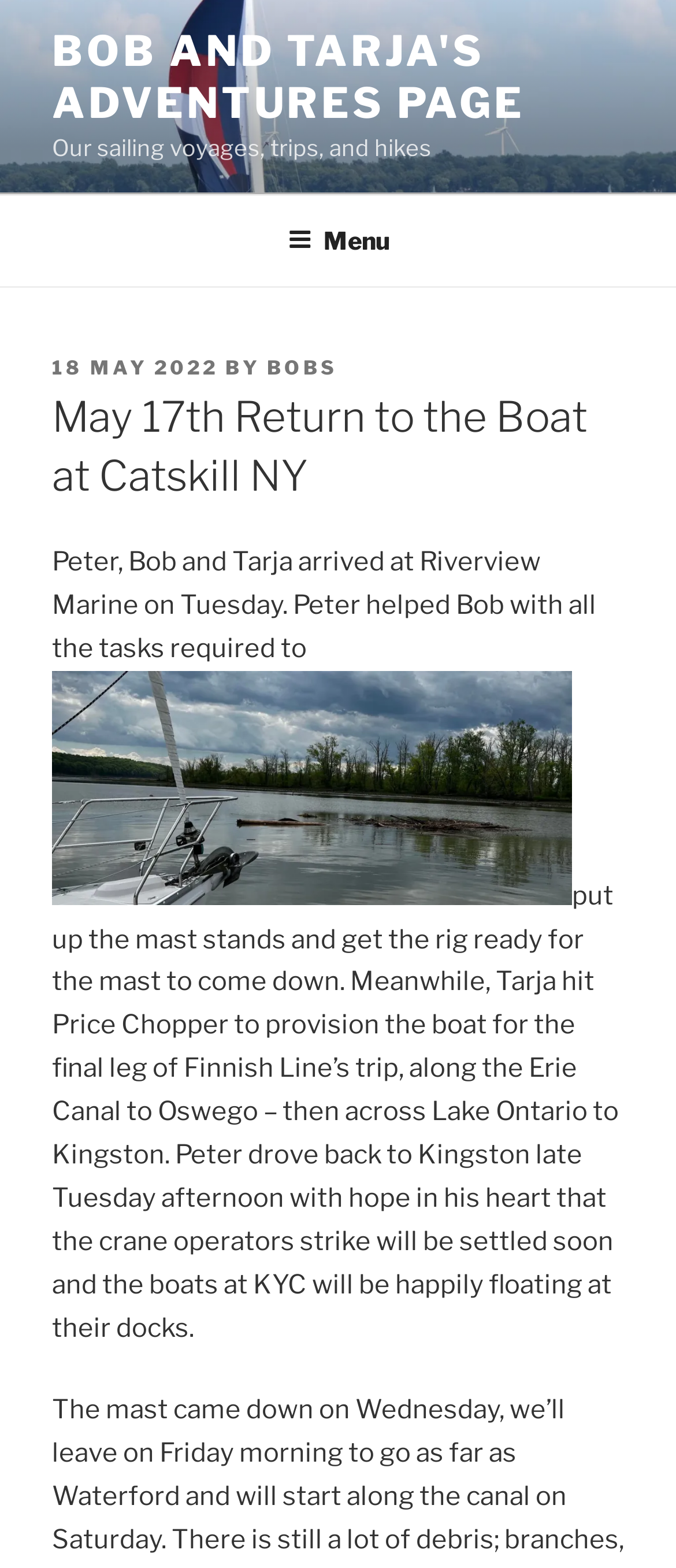Determine the bounding box for the UI element that matches this description: "18 May 202226 June 2022".

[0.077, 0.227, 0.323, 0.242]